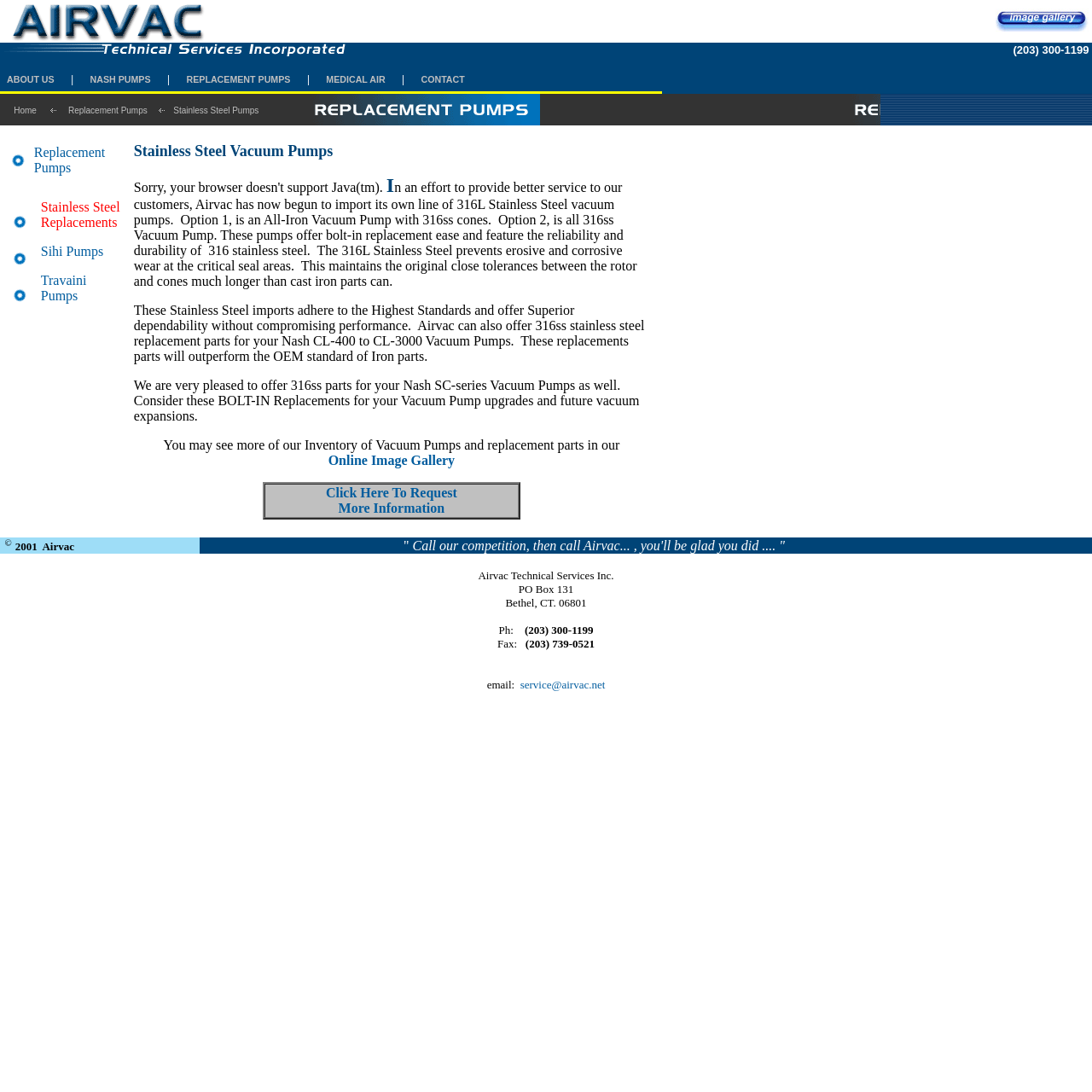Using details from the image, please answer the following question comprehensively:
What type of replacement parts does Airvac offer for Nash Vacuum Pumps?

According to the webpage, Airvac can offer 316ss stainless steel replacement parts for Nash CL-400 to CL-3000 Vacuum Pumps, which will outperform the OEM standard of Iron parts.